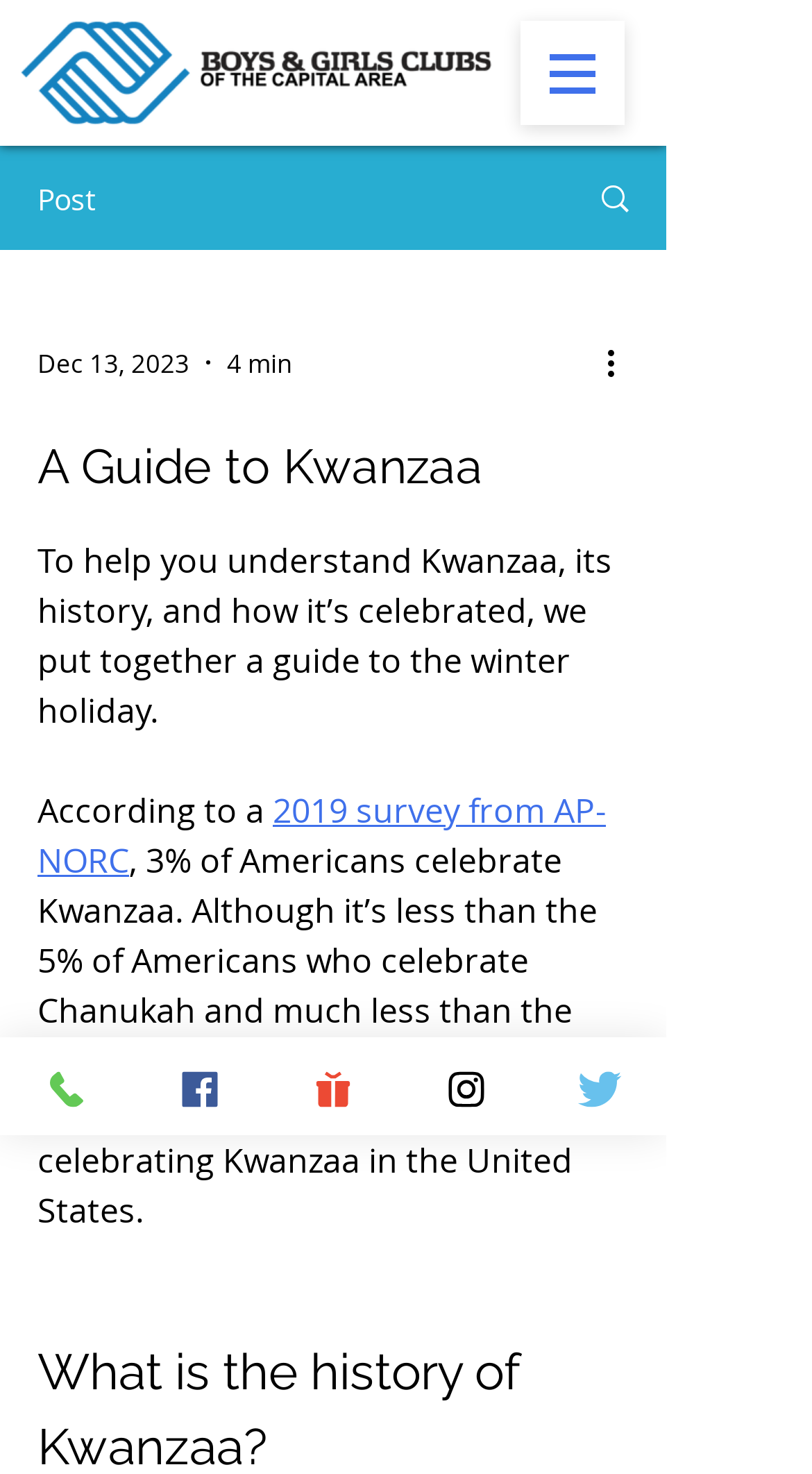Given the element description aria-label="Open navigation menu", specify the bounding box coordinates of the corresponding UI element in the format (top-left x, top-left y, bottom-right x, bottom-right y). All values must be between 0 and 1.

[0.641, 0.014, 0.769, 0.085]